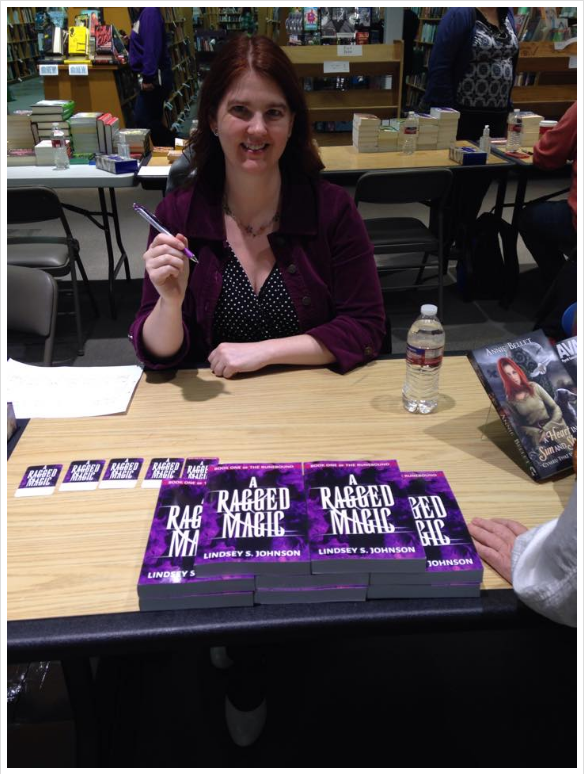What is the author holding?
Using the image, provide a detailed and thorough answer to the question.

The caption describes the author as 'holding a pen and smiling as she interacts with her audience', indicating that the author is holding a pen in her hand.